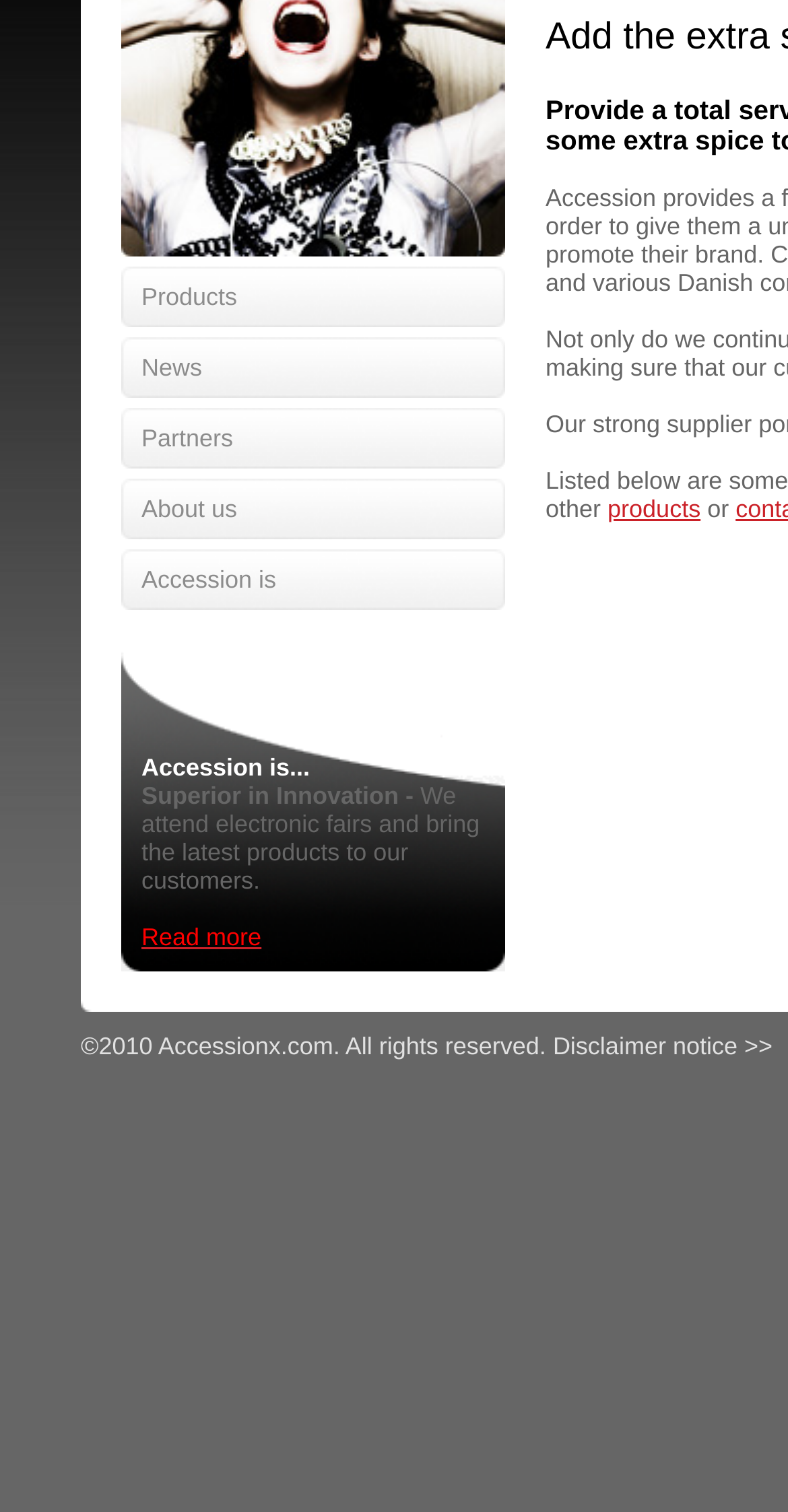Find the bounding box coordinates corresponding to the UI element with the description: "News". The coordinates should be formatted as [left, top, right, bottom], with values as floats between 0 and 1.

[0.179, 0.234, 0.256, 0.252]